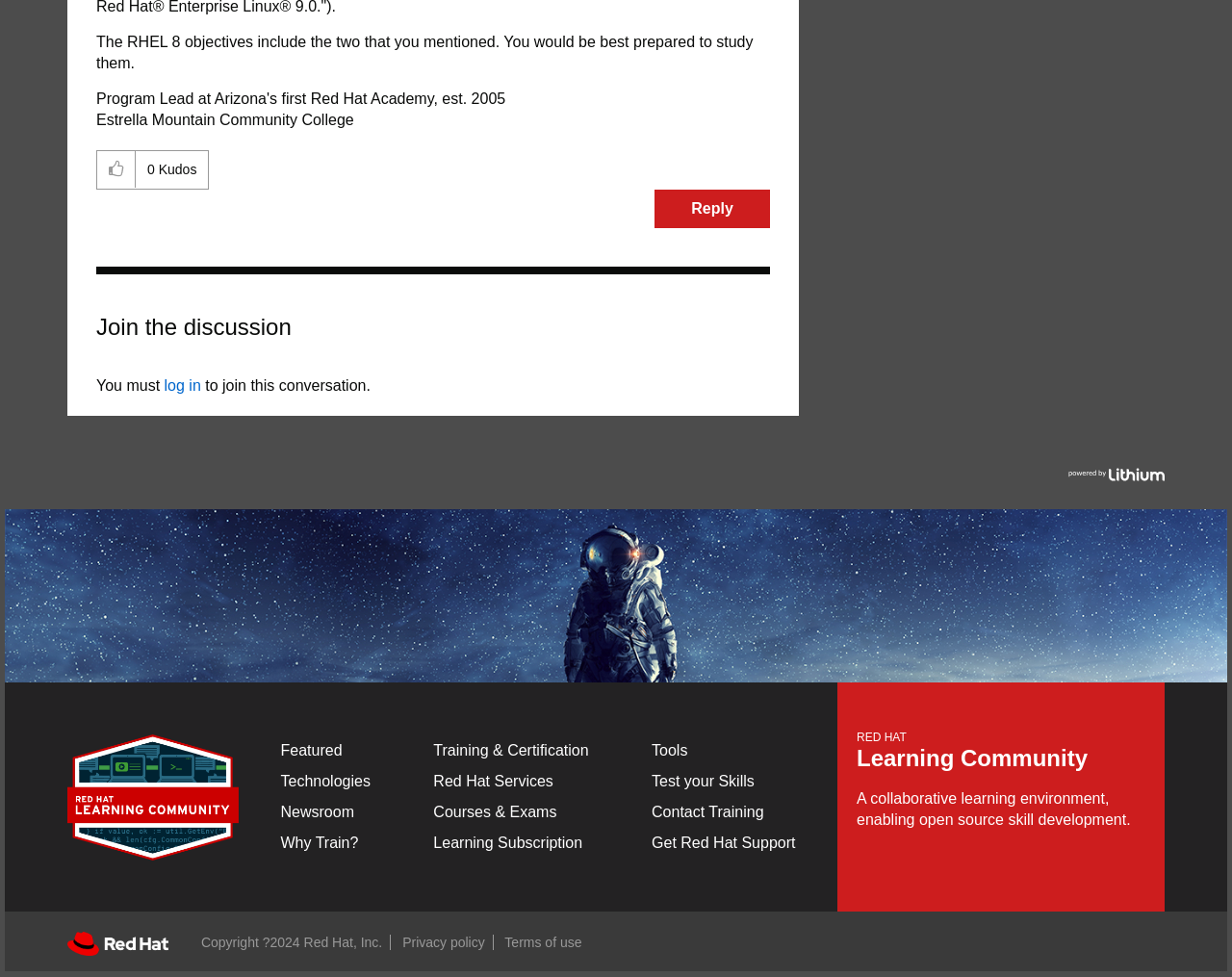Can you find the bounding box coordinates for the element that needs to be clicked to execute this instruction: "Reply to comment"? The coordinates should be given as four float numbers between 0 and 1, i.e., [left, top, right, bottom].

[0.531, 0.194, 0.625, 0.234]